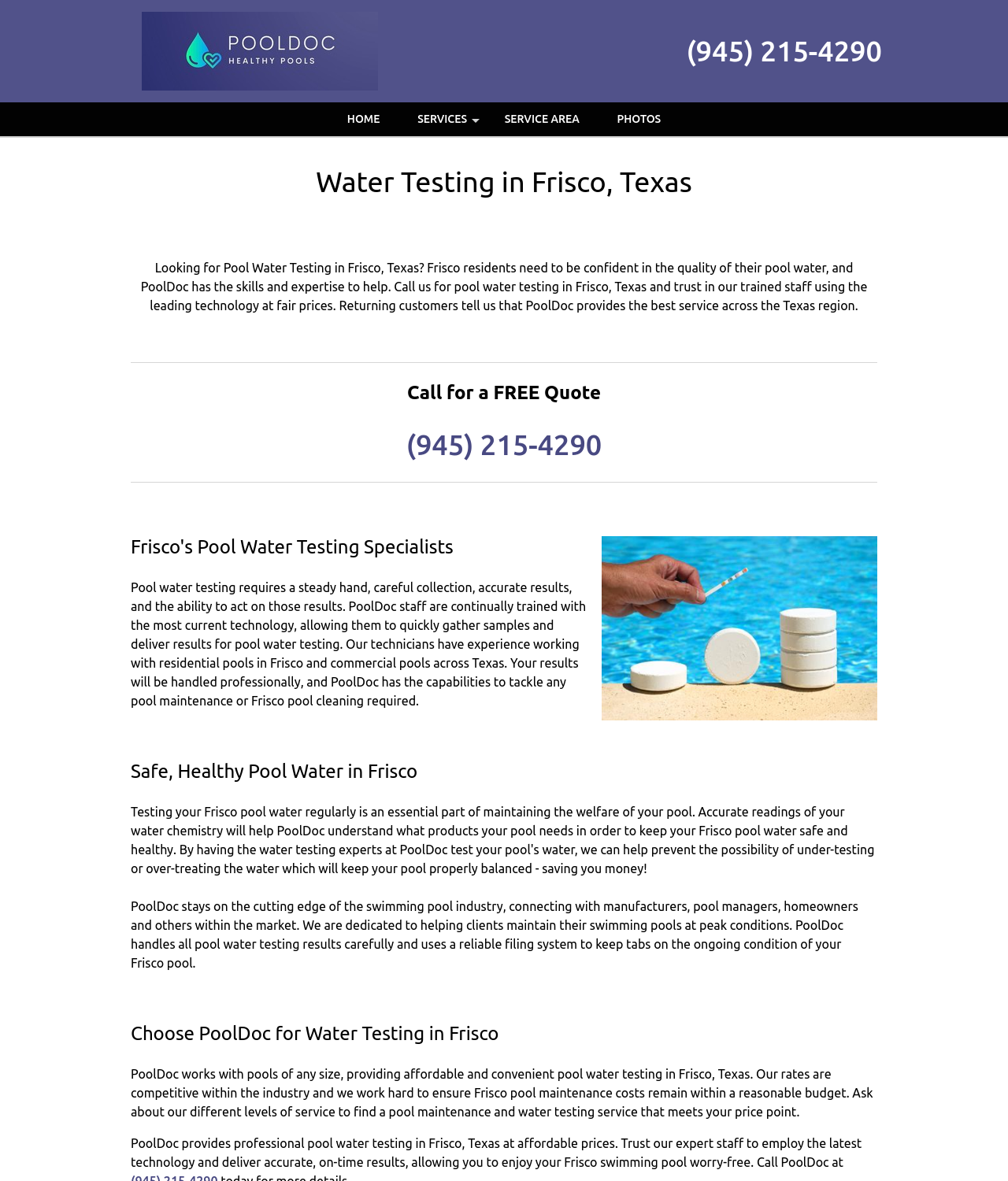Identify the bounding box coordinates for the UI element mentioned here: "Home". Provide the coordinates as four float values between 0 and 1, i.e., [left, top, right, bottom].

[0.327, 0.087, 0.394, 0.115]